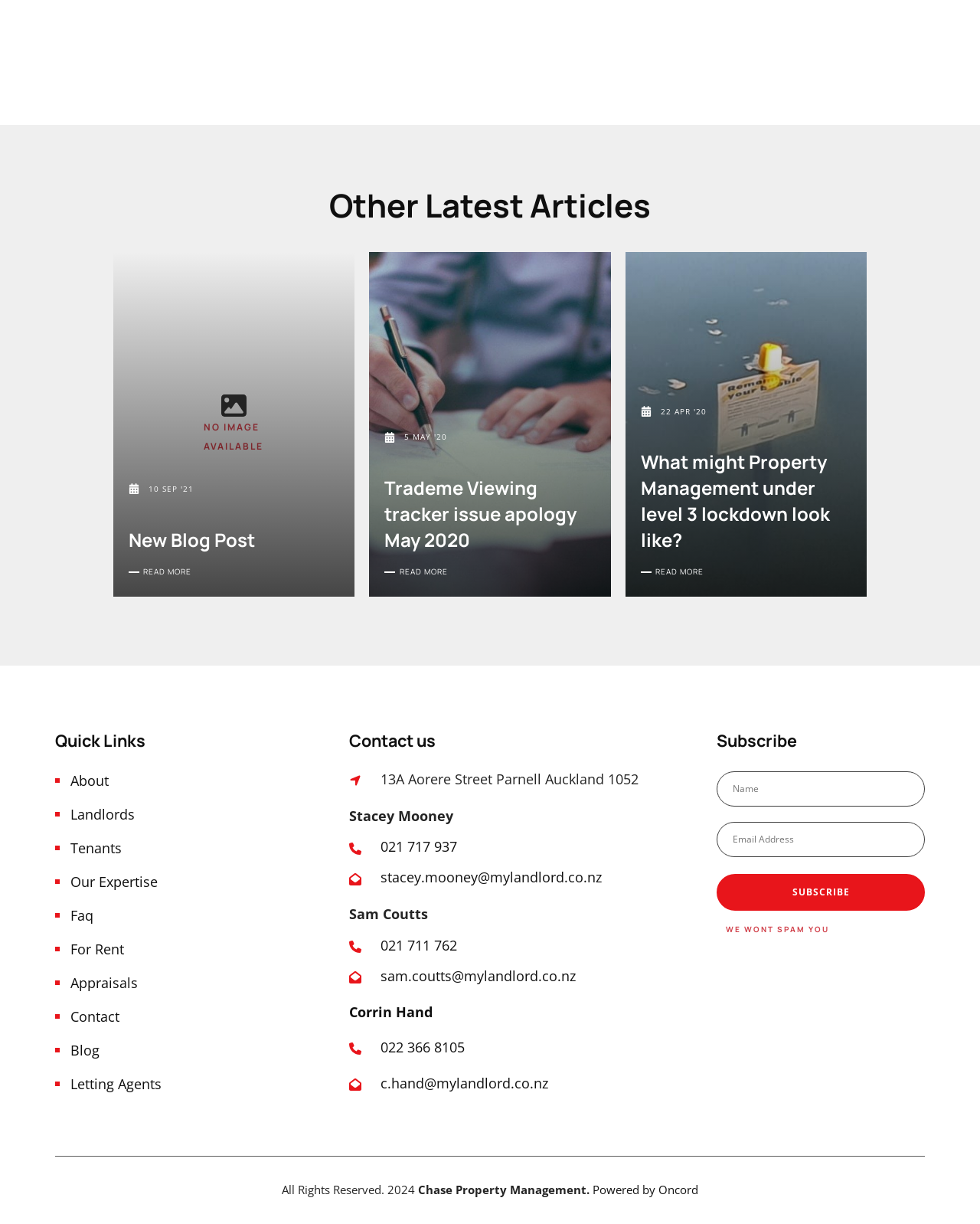How many quick links are available?
Refer to the screenshot and respond with a concise word or phrase.

10